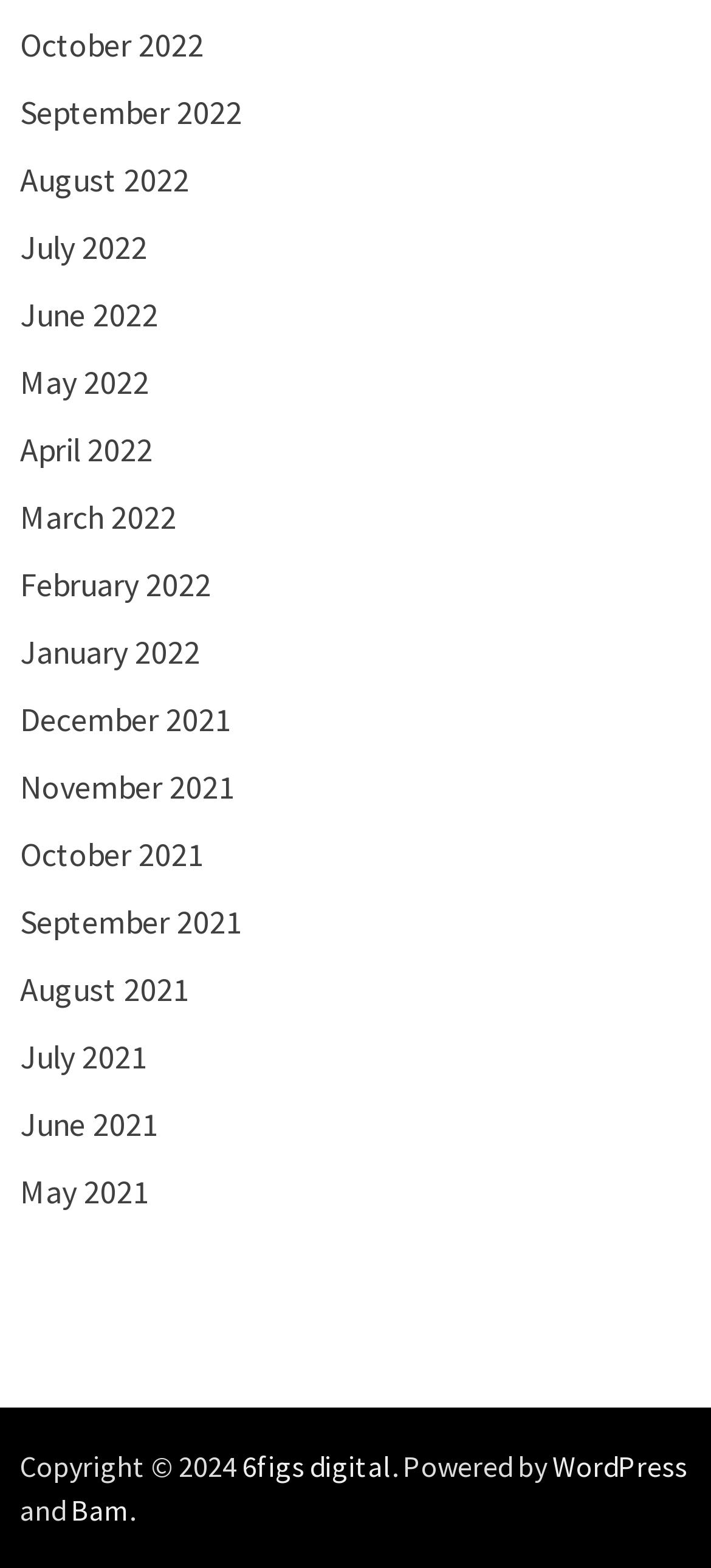Locate the bounding box coordinates of the element that should be clicked to execute the following instruction: "View October 2022".

[0.029, 0.015, 0.288, 0.041]